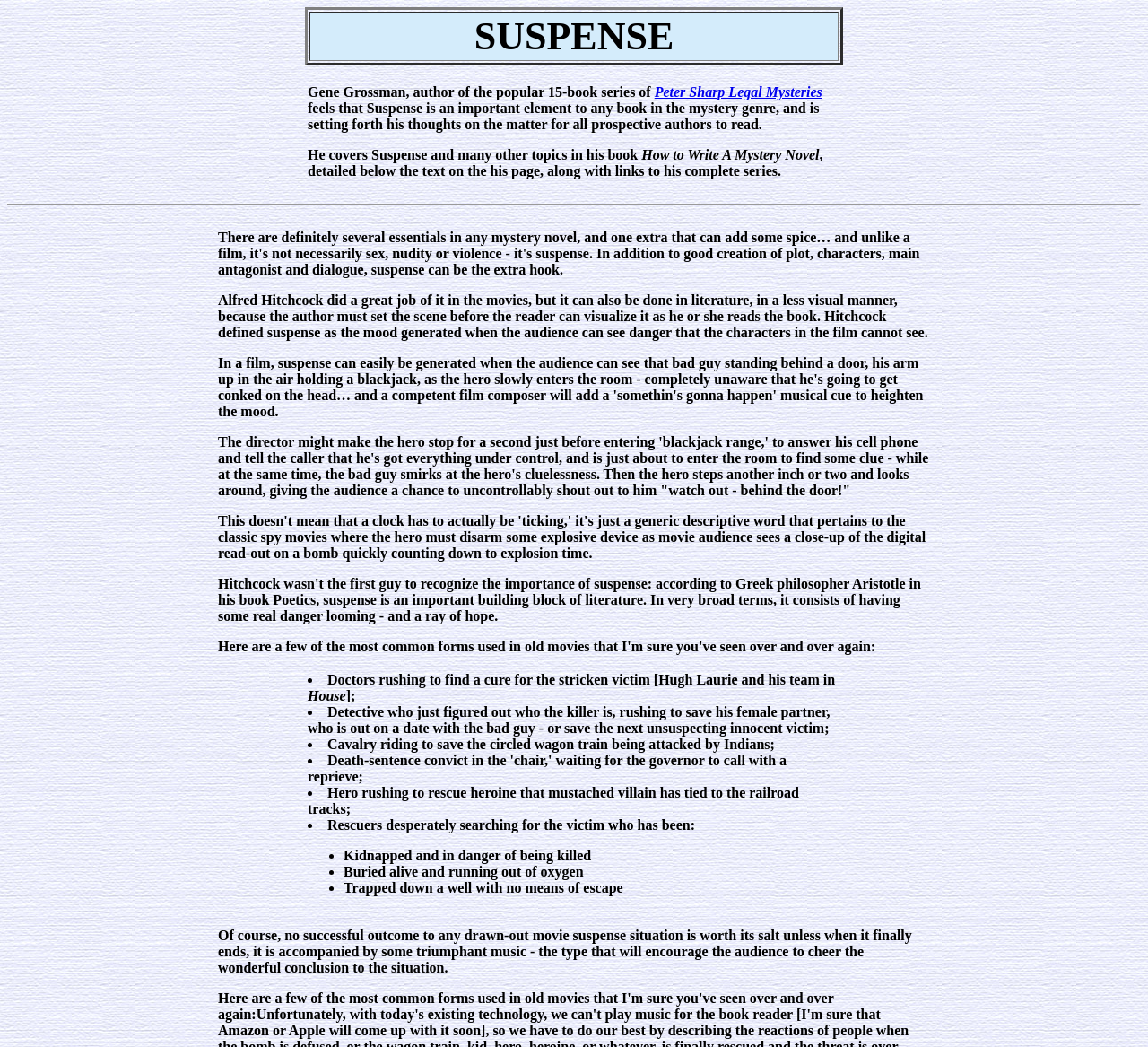What is the purpose of triumphant music?
Based on the visual content, answer with a single word or a brief phrase.

To encourage the audience to cheer